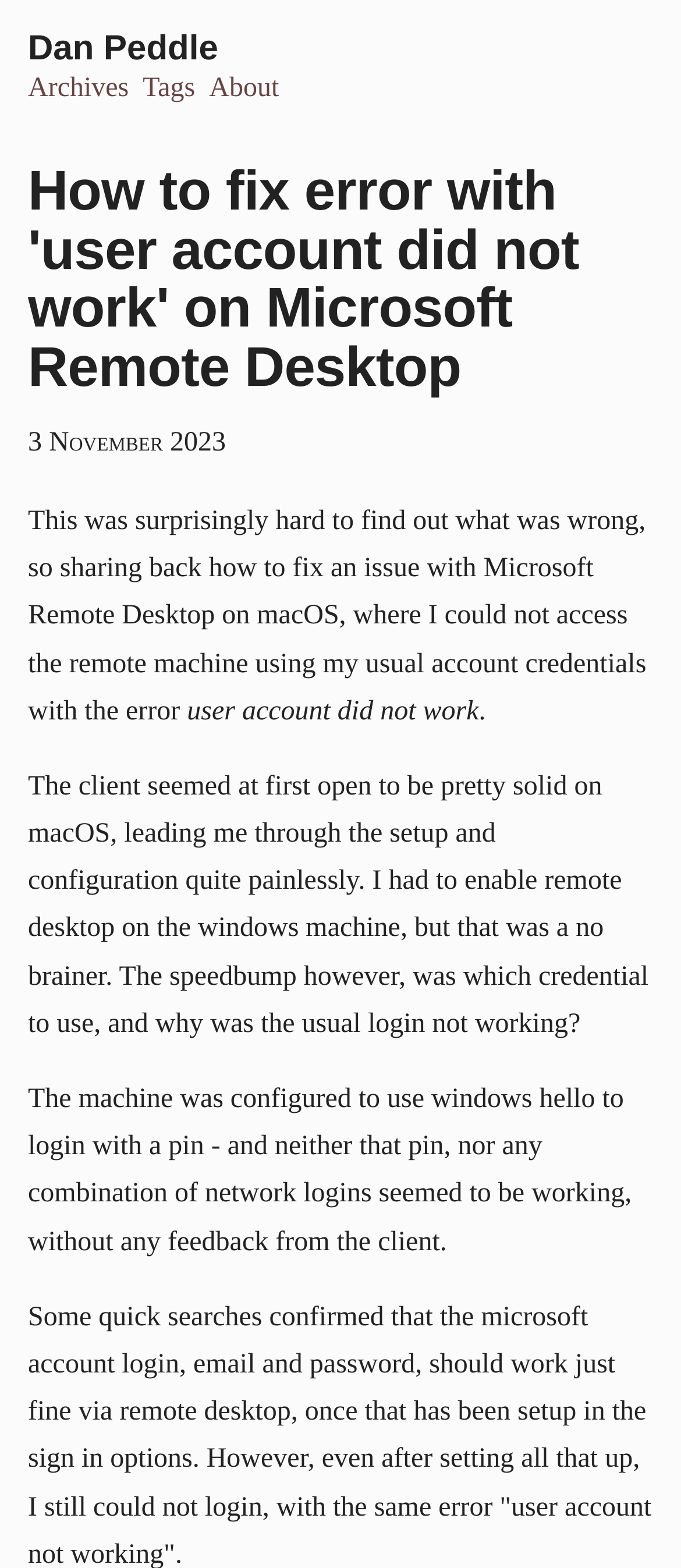What is the issue with Microsoft Remote Desktop?
Can you provide a detailed and comprehensive answer to the question?

The issue with Microsoft Remote Desktop is mentioned in the title of the webpage, which is 'How to fix error with 'user account did not work' on Microsoft Remote Desktop'.